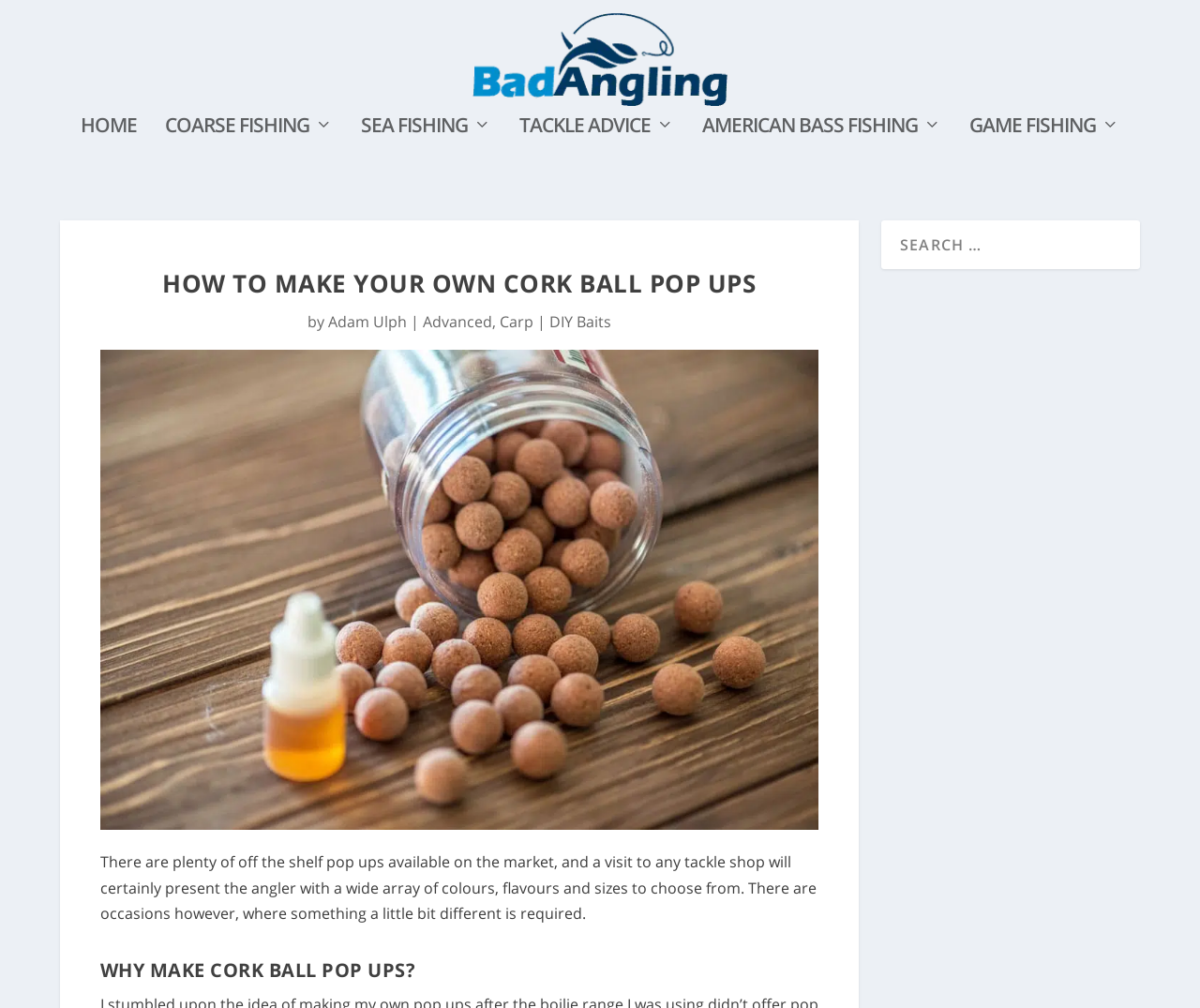What type of fishing is mentioned in the top menu?
Please provide a single word or phrase as your answer based on the screenshot.

Coarse Fishing